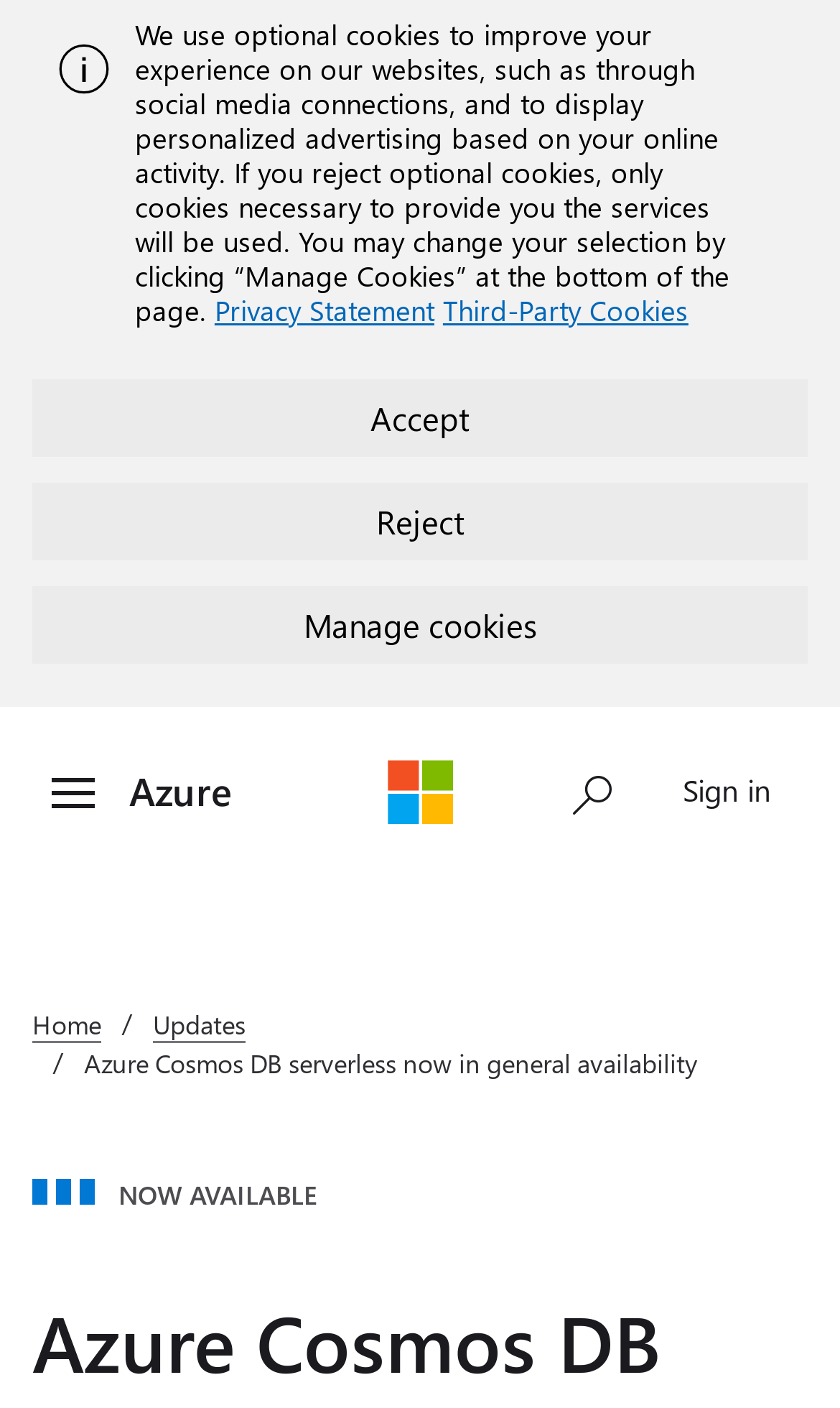Create a detailed summary of the webpage's content and design.

The webpage is about Azure Cosmos DB serverless, a cloud-based database service. At the top, there is an alert message with an image on the left side, which is likely a notification or announcement. Below the alert, there is a static text block that explains how the website uses cookies, with links to the Privacy Statement and Third-Party Cookies. 

On the right side of the cookie notification, there are three buttons: Accept, Reject, and Manage cookies. 

Below the cookie notification, there is a link to skip to the main content. On the top-right corner, there is a toggle menu button that controls the azure-nav-container. Next to the toggle menu button, there are links to Azure and Microsoft. 

On the top-right corner, there is a search input button. To the right of the search input button, there is a sign-in link. 

The main content of the webpage starts with a link to the Home page and a link to the Updates page. The title of the webpage, "Azure Cosmos DB serverless now in general availability", is displayed prominently, with a subtitle "NOW AVAILABLE" below it.